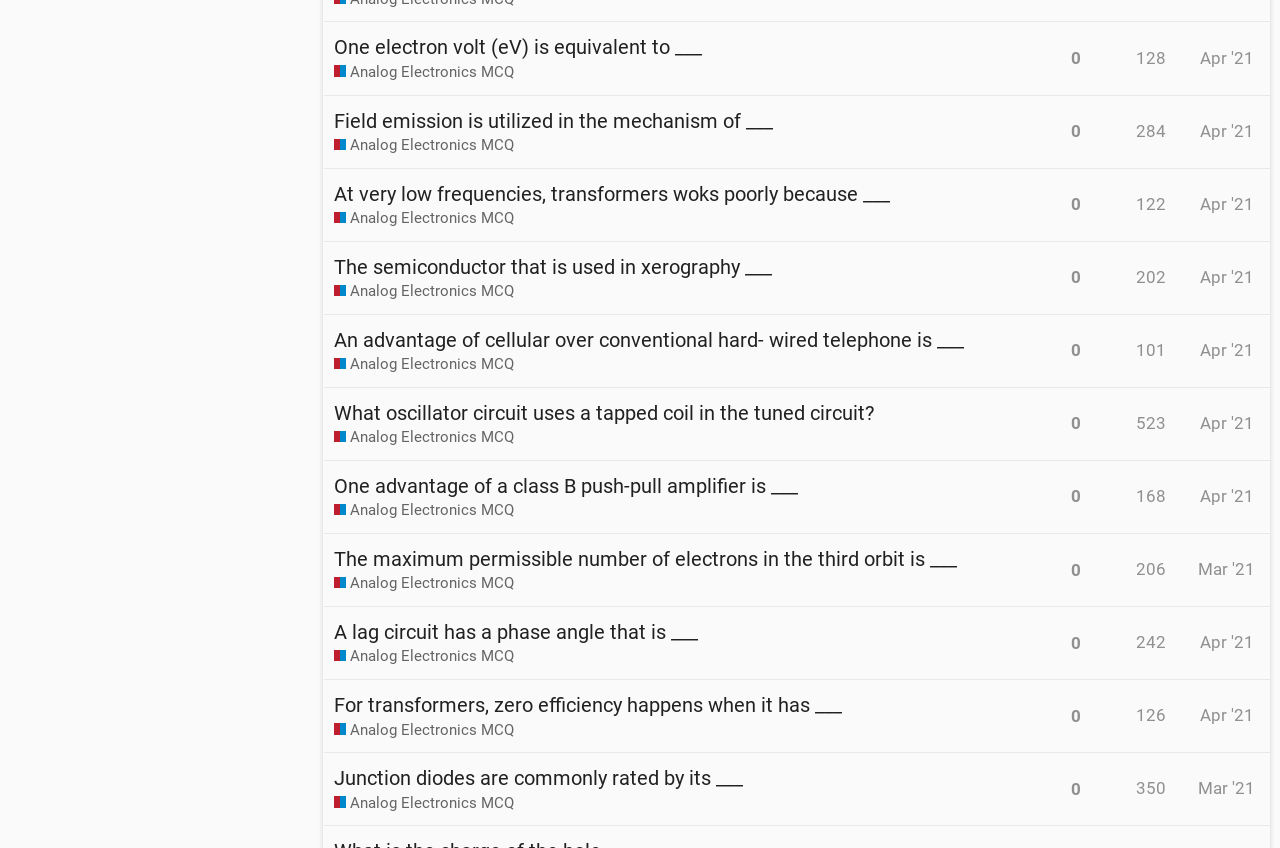Carefully examine the image and provide an in-depth answer to the question: What is the month and year of the topic 'Field emission is utilized in the mechanism of ___'?

I can see a grid cell with the link 'Apr '21' which corresponds to the topic 'Field emission is utilized in the mechanism of ___'.